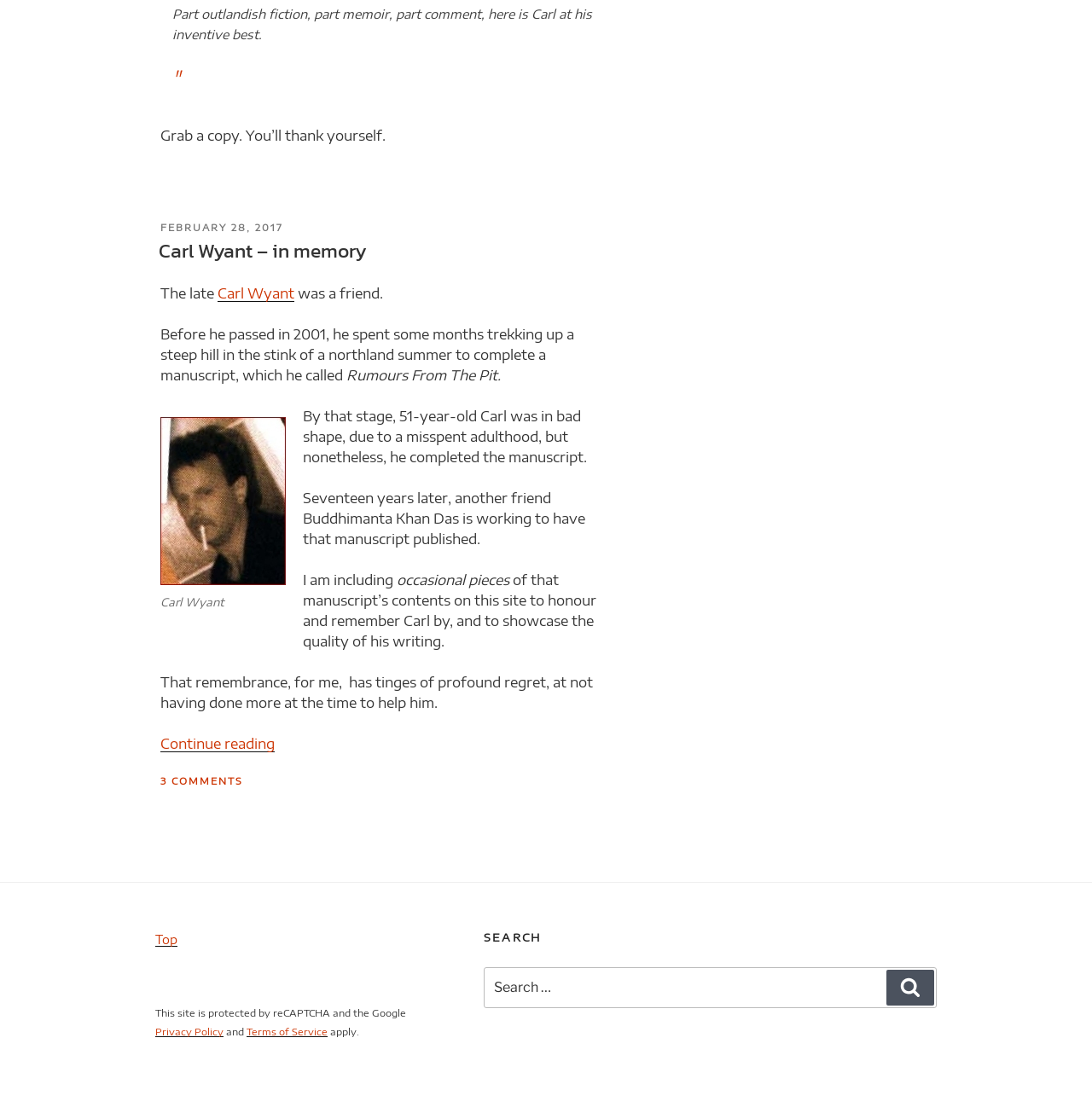Please determine the bounding box coordinates for the element that should be clicked to follow these instructions: "Read 'Carl Wyant – in memory'".

[0.145, 0.21, 0.336, 0.237]